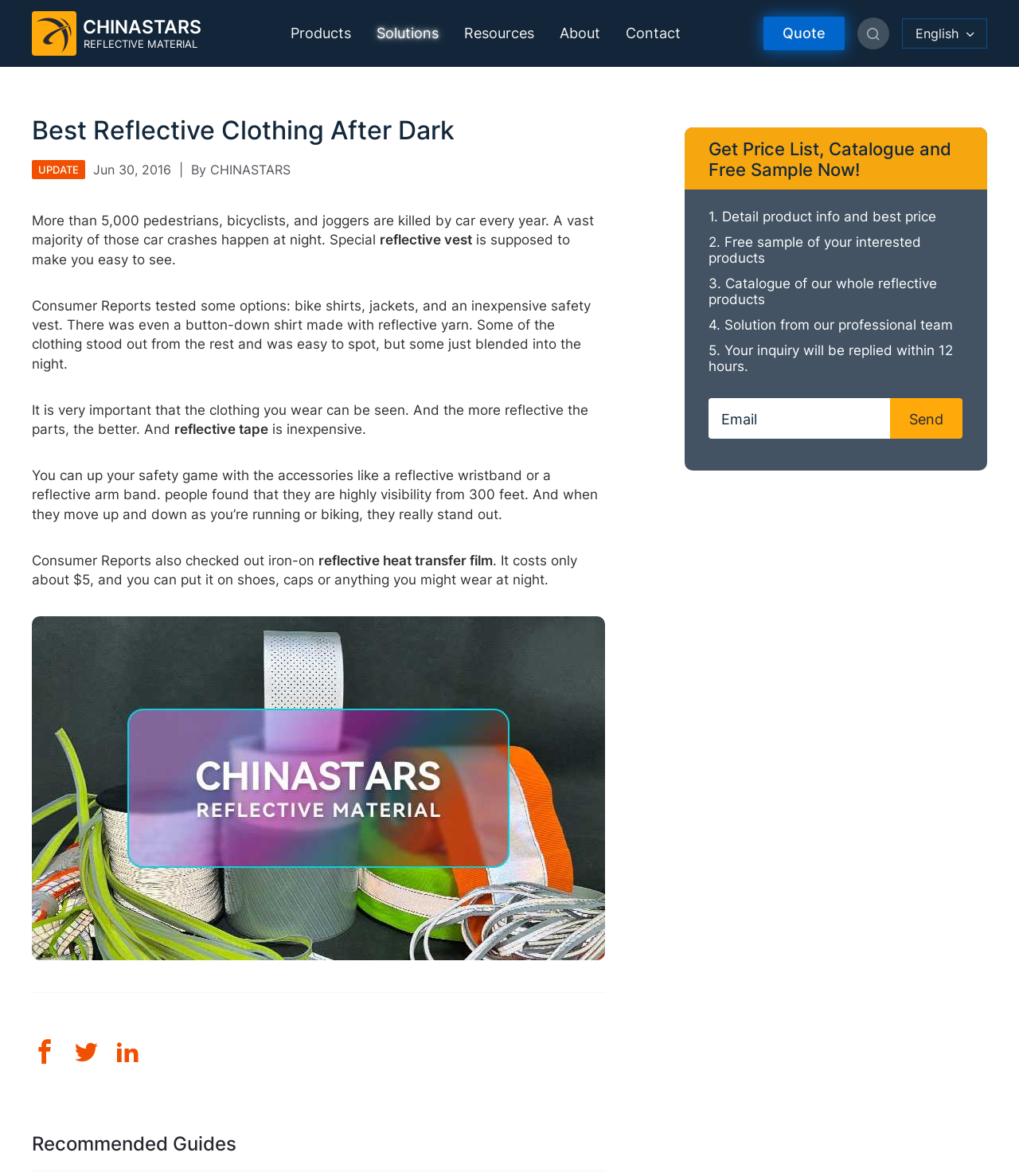What is the benefit of wearing reflective wristbands or arm bands?
Please provide a single word or phrase as the answer based on the screenshot.

High visibility